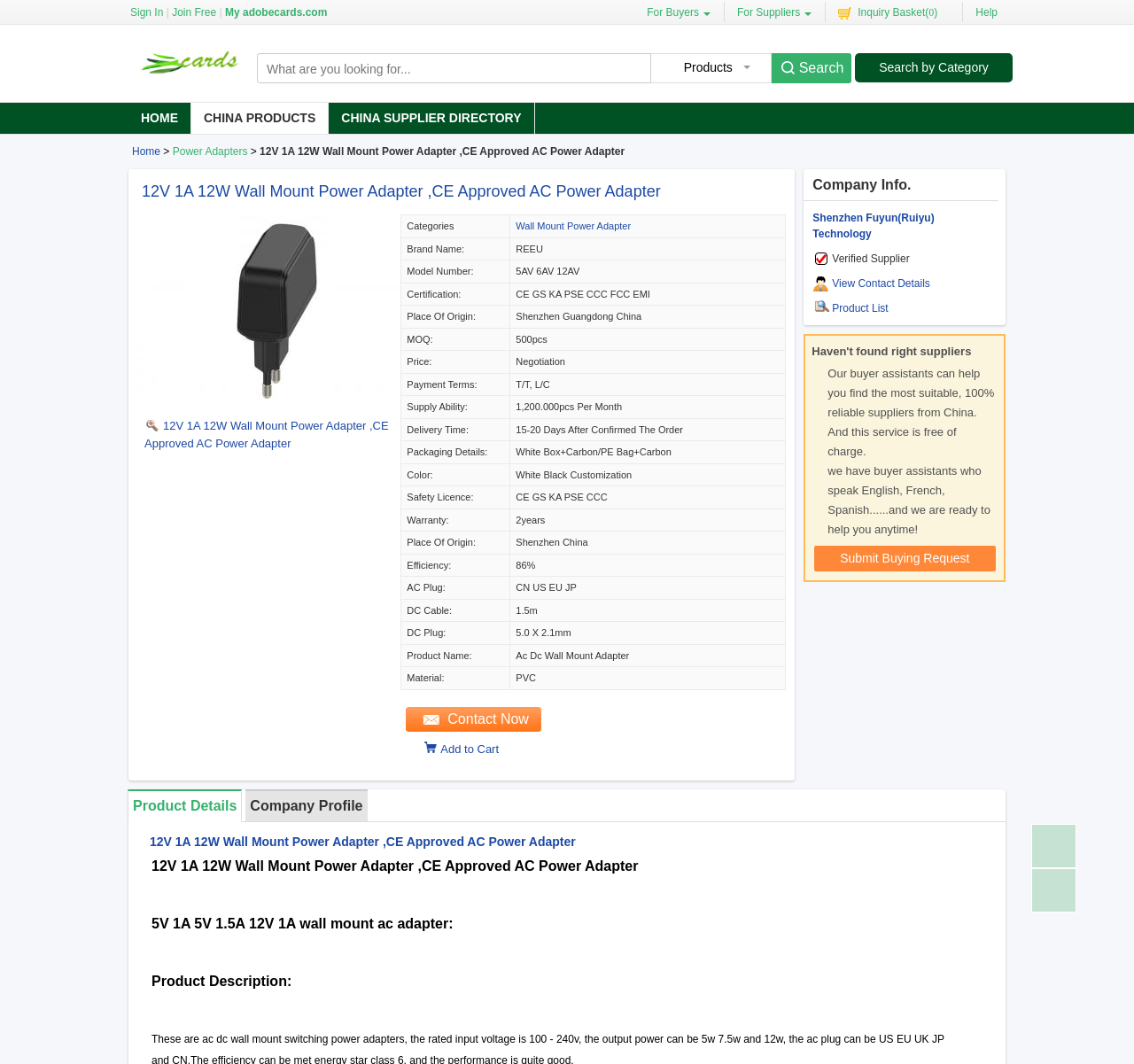Locate the bounding box coordinates of the clickable area to execute the instruction: "Search for products". Provide the coordinates as four float numbers between 0 and 1, represented as [left, top, right, bottom].

[0.227, 0.054, 0.555, 0.075]